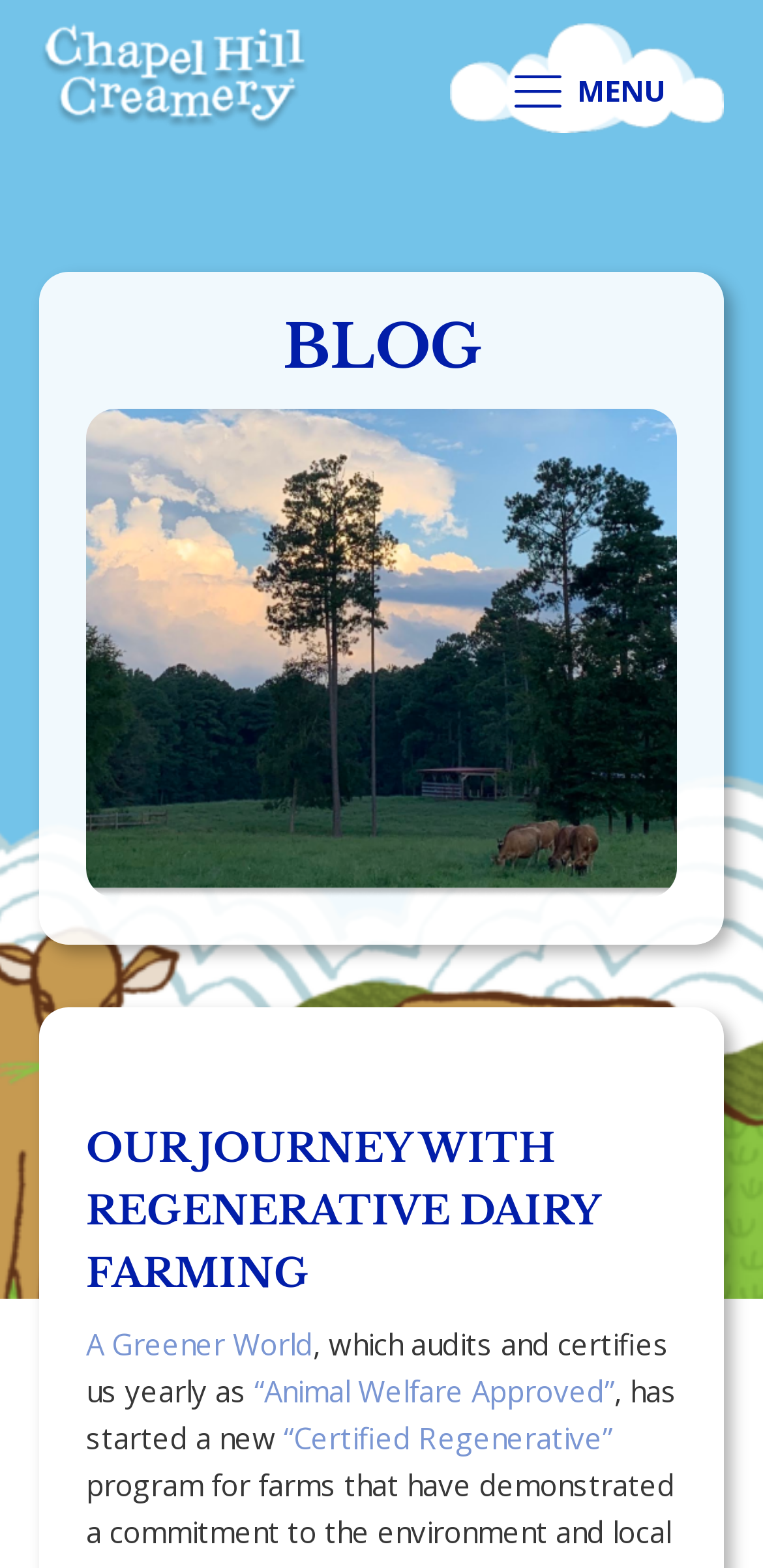Write an extensive caption that covers every aspect of the webpage.

The webpage is about the blog of Chapel Hill Creamery, a dairy farm. At the top left, there is a link with no text. To the right of this link, there is an SVG icon, which is part of a menu element. The text "MENU" is located to the right of the SVG icon. 

Below the top section, there is a heading that reads "BLOG" in the middle of the page. Further down, there is a longer heading that spans most of the page, titled "OUR JOURNEY WITH REGENERATIVE DAIRY FARMING". 

Under this heading, there are several lines of text and links. The text starts with a link to "A Greener World", followed by a description of the organization, which audits and certifies the dairy farm yearly. Next to this link, there is another link to "Animal Welfare Approved", indicating that the farm has received this certification. The text then continues, mentioning that the organization has started a new certification, "Certified Regenerative", which is also a link.